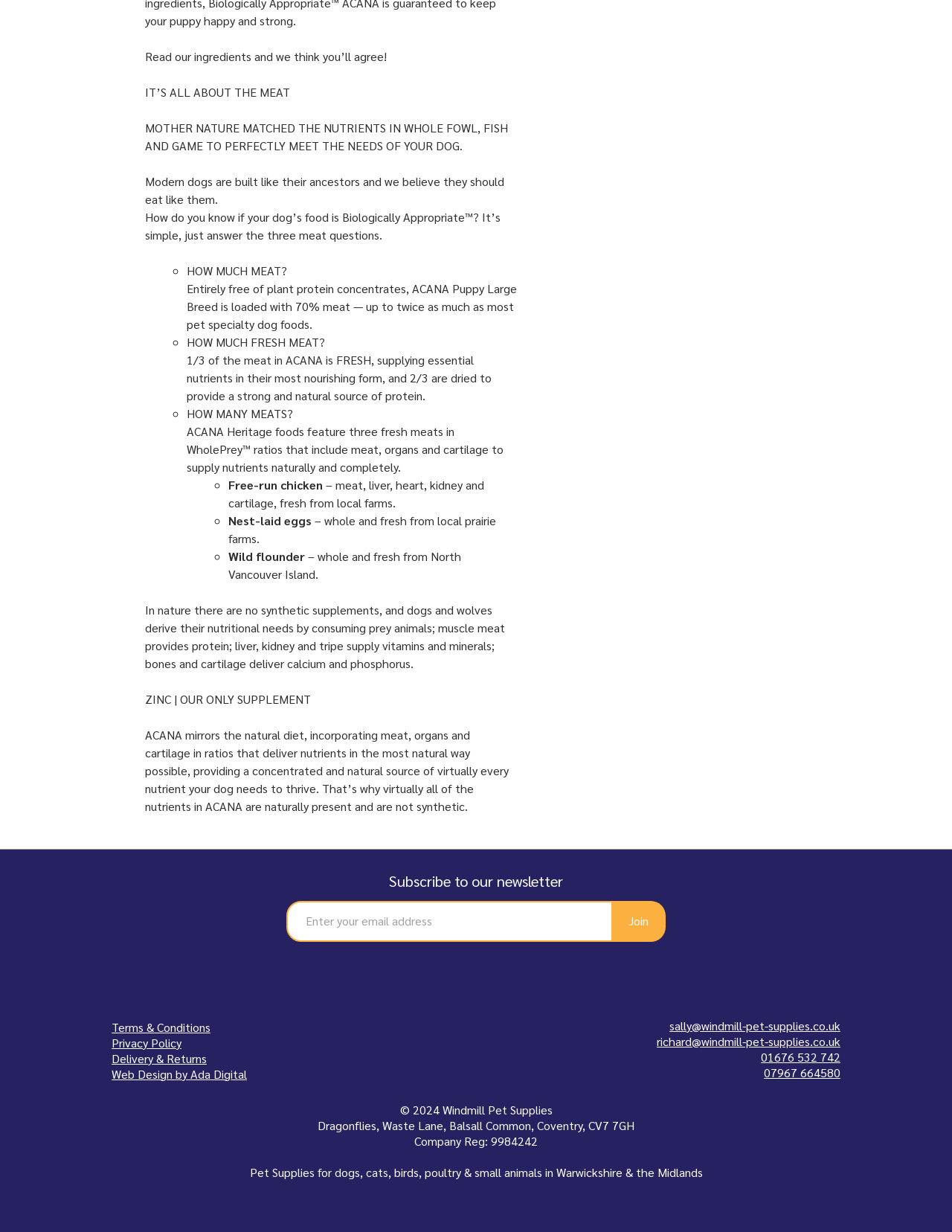Answer the question below in one word or phrase:
What is the purpose of the 'Subscribe to our newsletter' section?

To receive newsletter